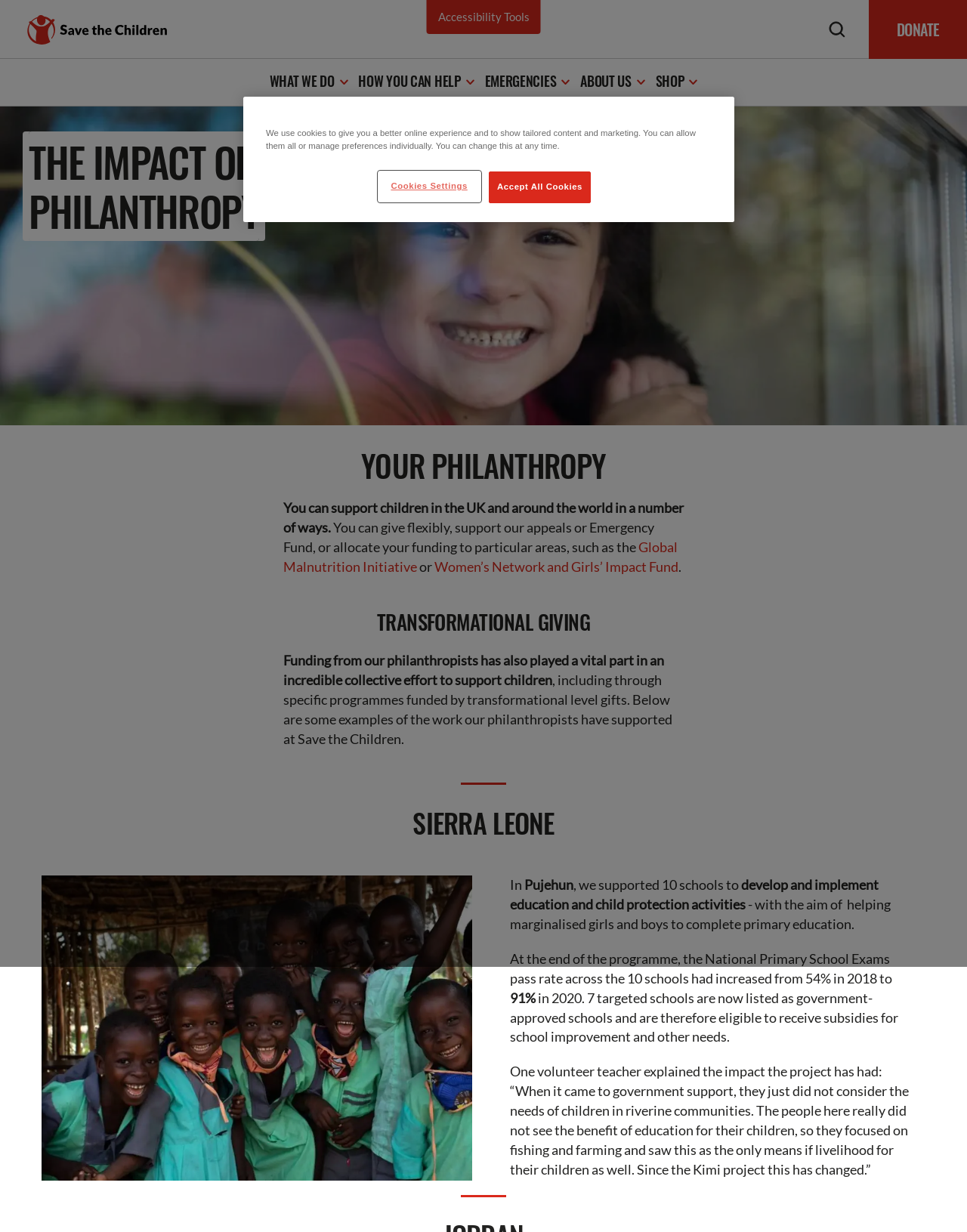Identify the bounding box coordinates of the element to click to follow this instruction: 'Click the 'DONATE' button'. Ensure the coordinates are four float values between 0 and 1, provided as [left, top, right, bottom].

[0.898, 0.0, 1.0, 0.048]